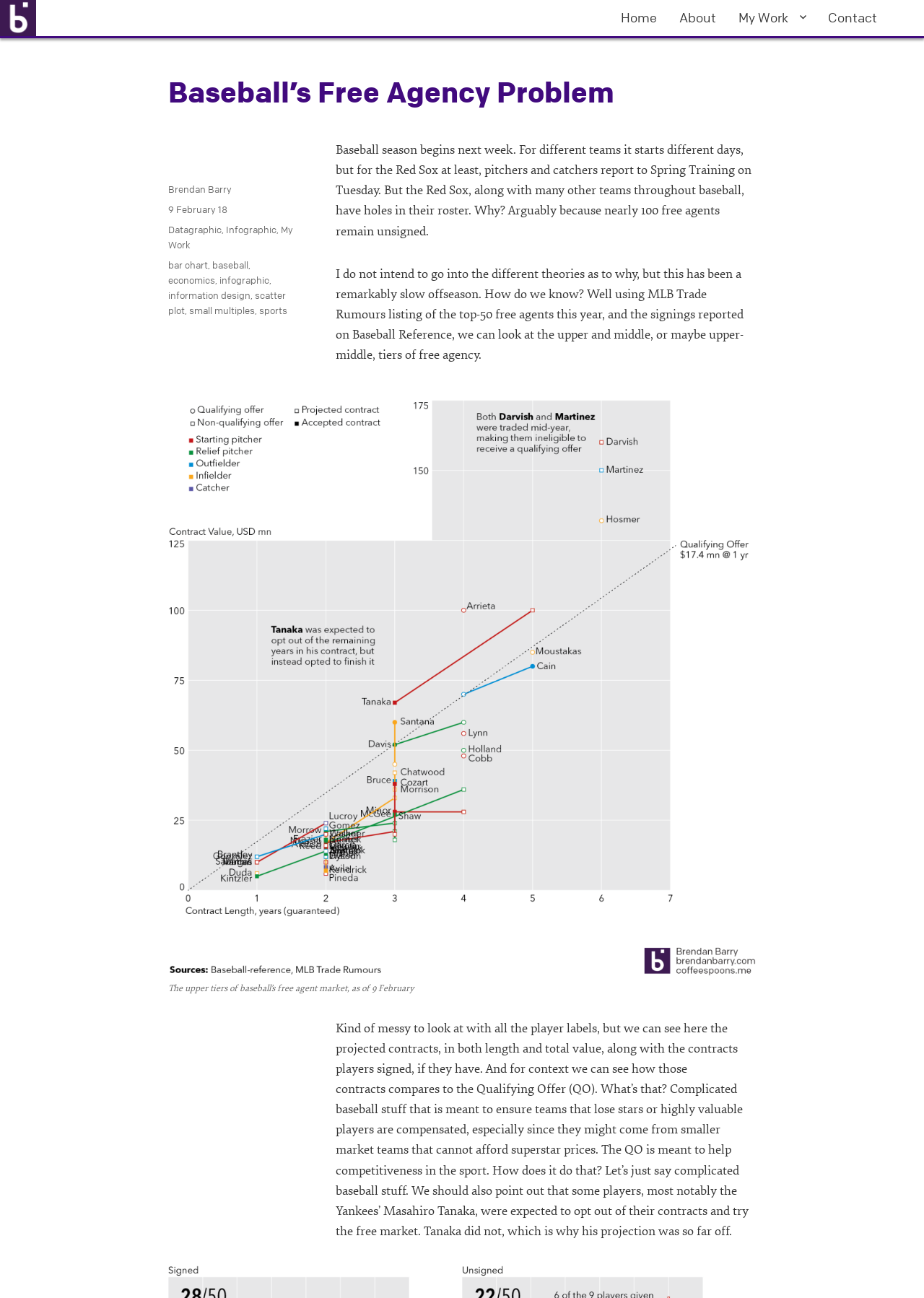Please identify the bounding box coordinates of the element I need to click to follow this instruction: "Click the 'Home' link".

[0.66, 0.001, 0.723, 0.027]